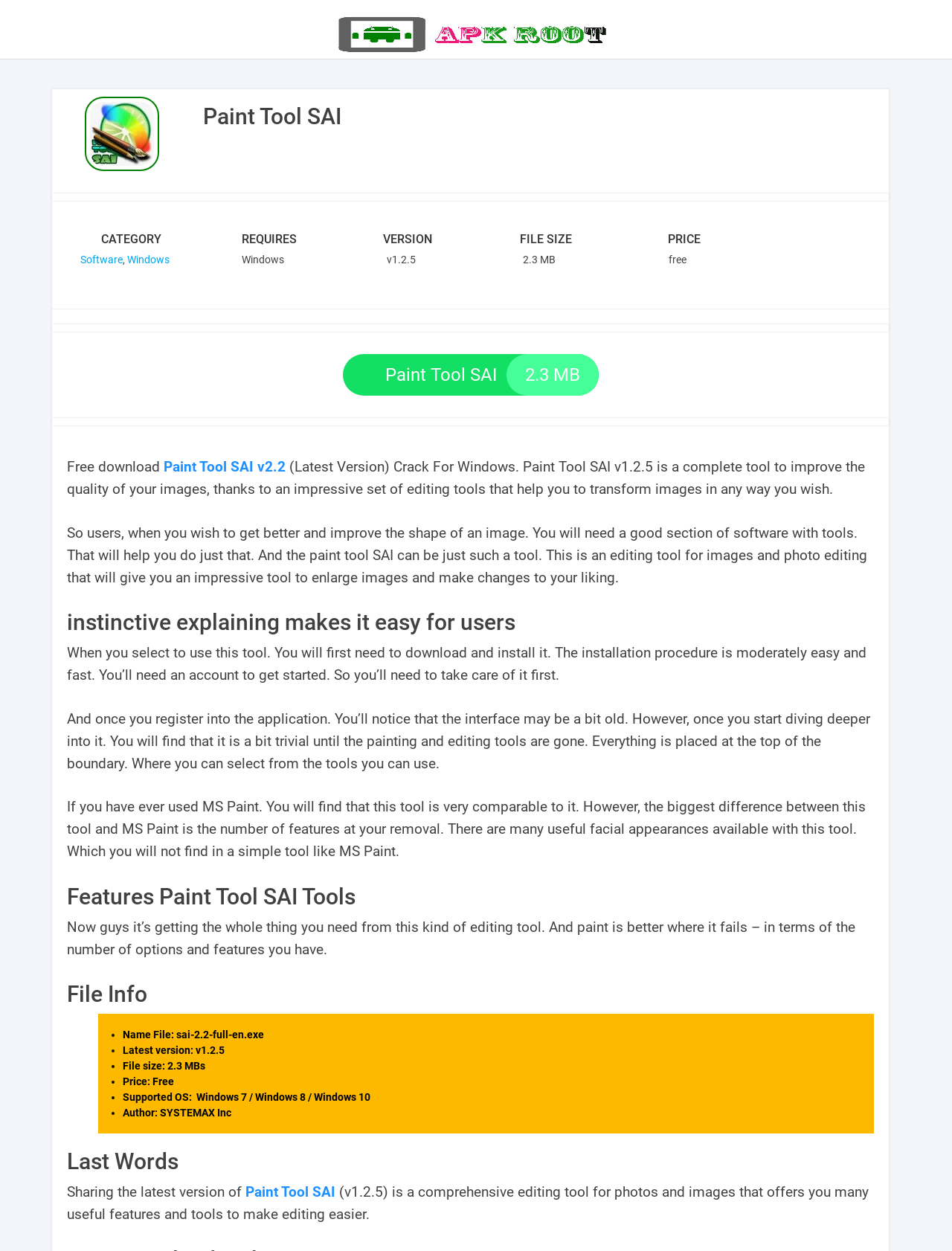What is the file size of the software?
Please provide a comprehensive answer based on the information in the image.

I found the answer by looking at the 'File Info' section where it lists the file size as '2.3 MBs'.